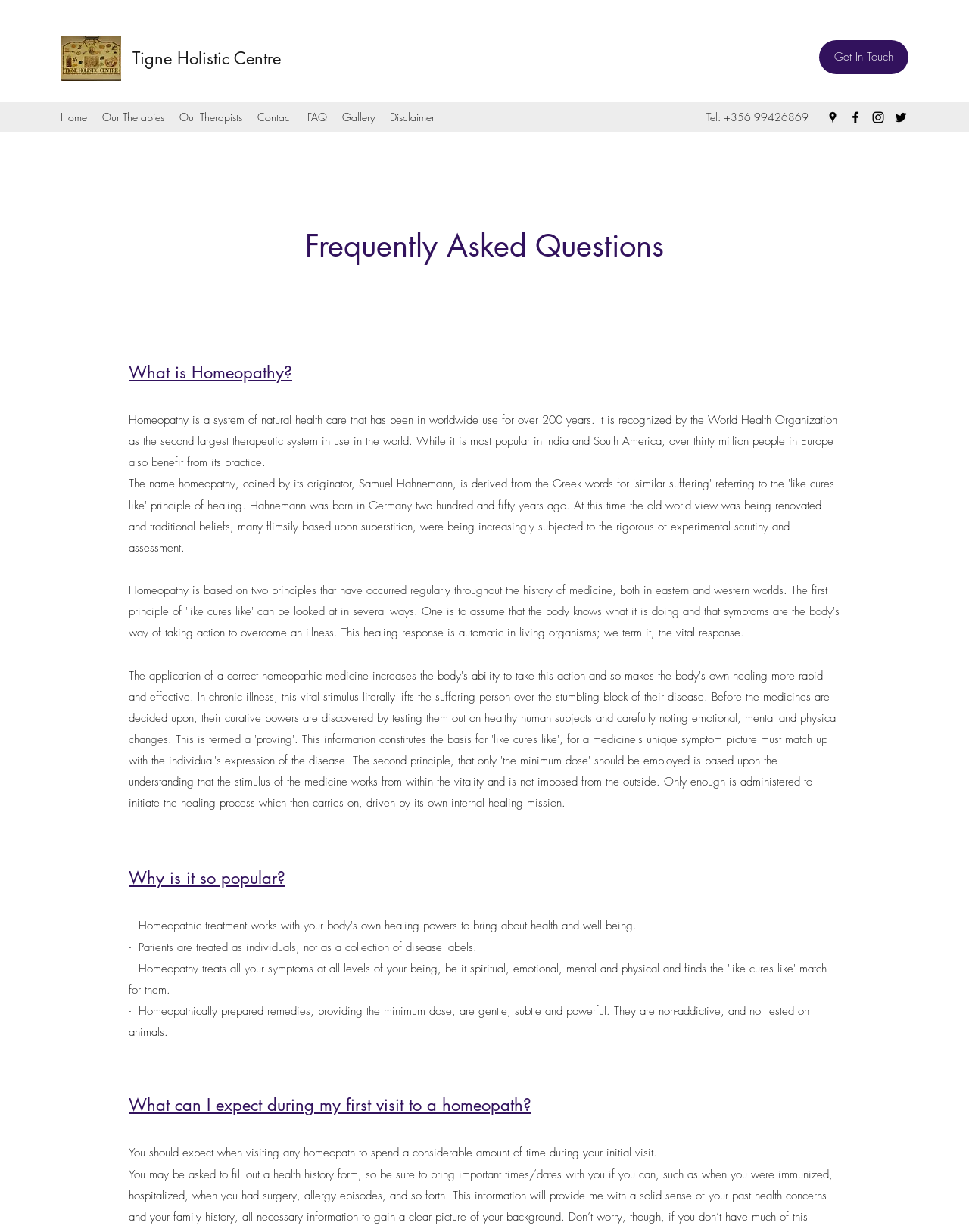How many FAQs are listed on this page?
Based on the image, answer the question with as much detail as possible.

The FAQs can be found in the heading elements with the texts 'What is Homeopathy?', 'Why is it so popular?', and 'What can I expect during my first visit to a homeopath?'. There are three FAQs listed on this page.